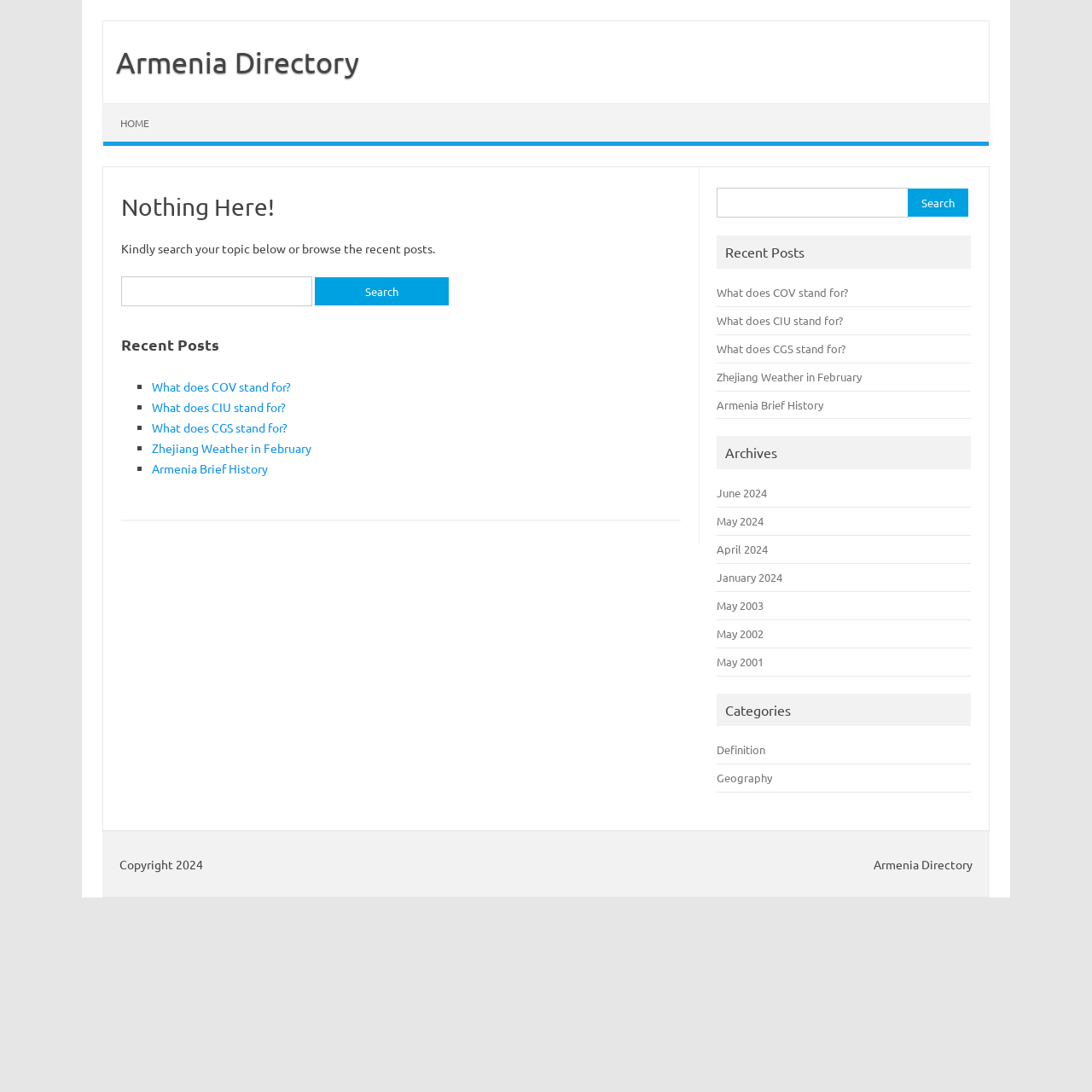Determine the bounding box coordinates for the clickable element to execute this instruction: "Go to the homepage". Provide the coordinates as four float numbers between 0 and 1, i.e., [left, top, right, bottom].

[0.095, 0.095, 0.152, 0.13]